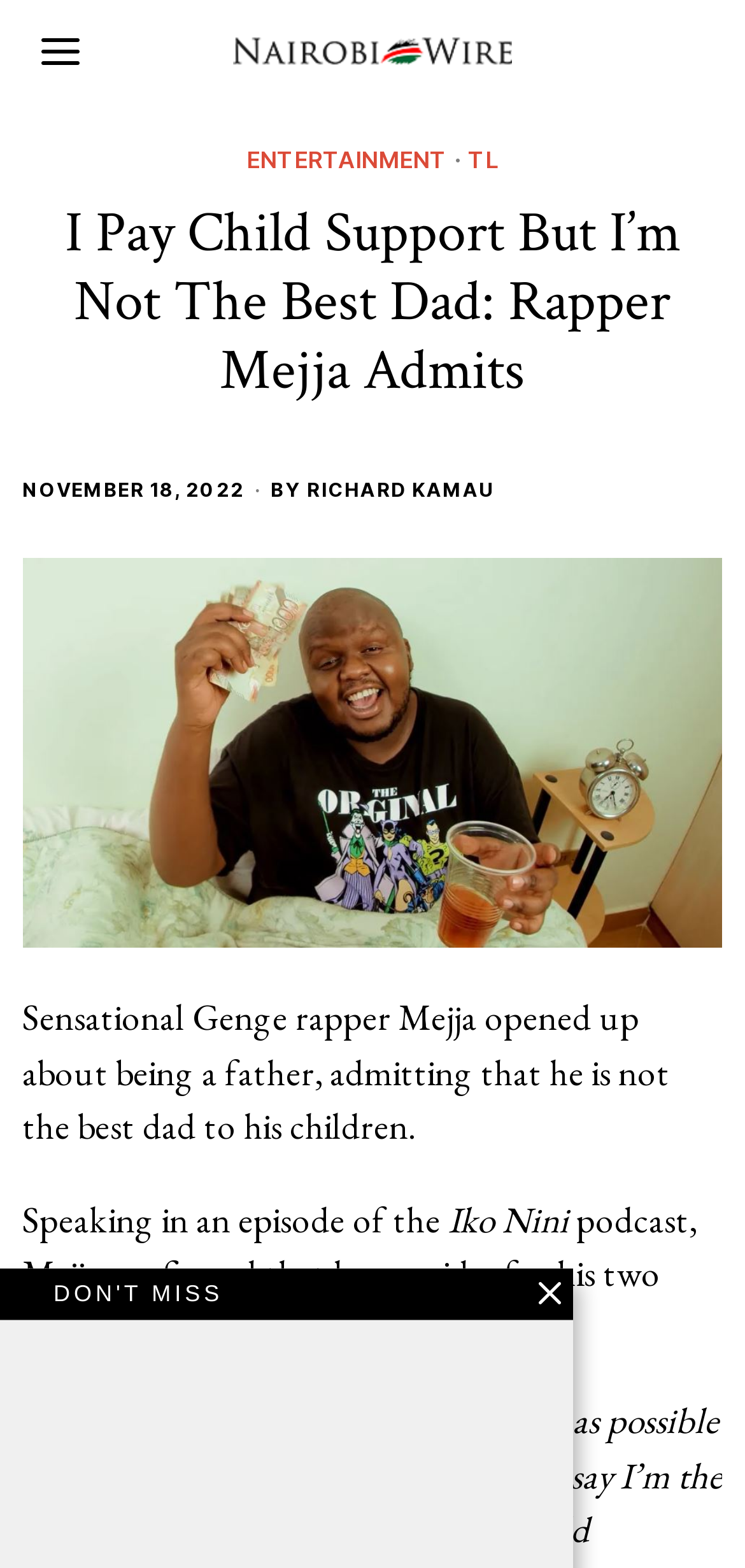Give the bounding box coordinates for the element described by: "Entertainment".

[0.331, 0.093, 0.6, 0.116]